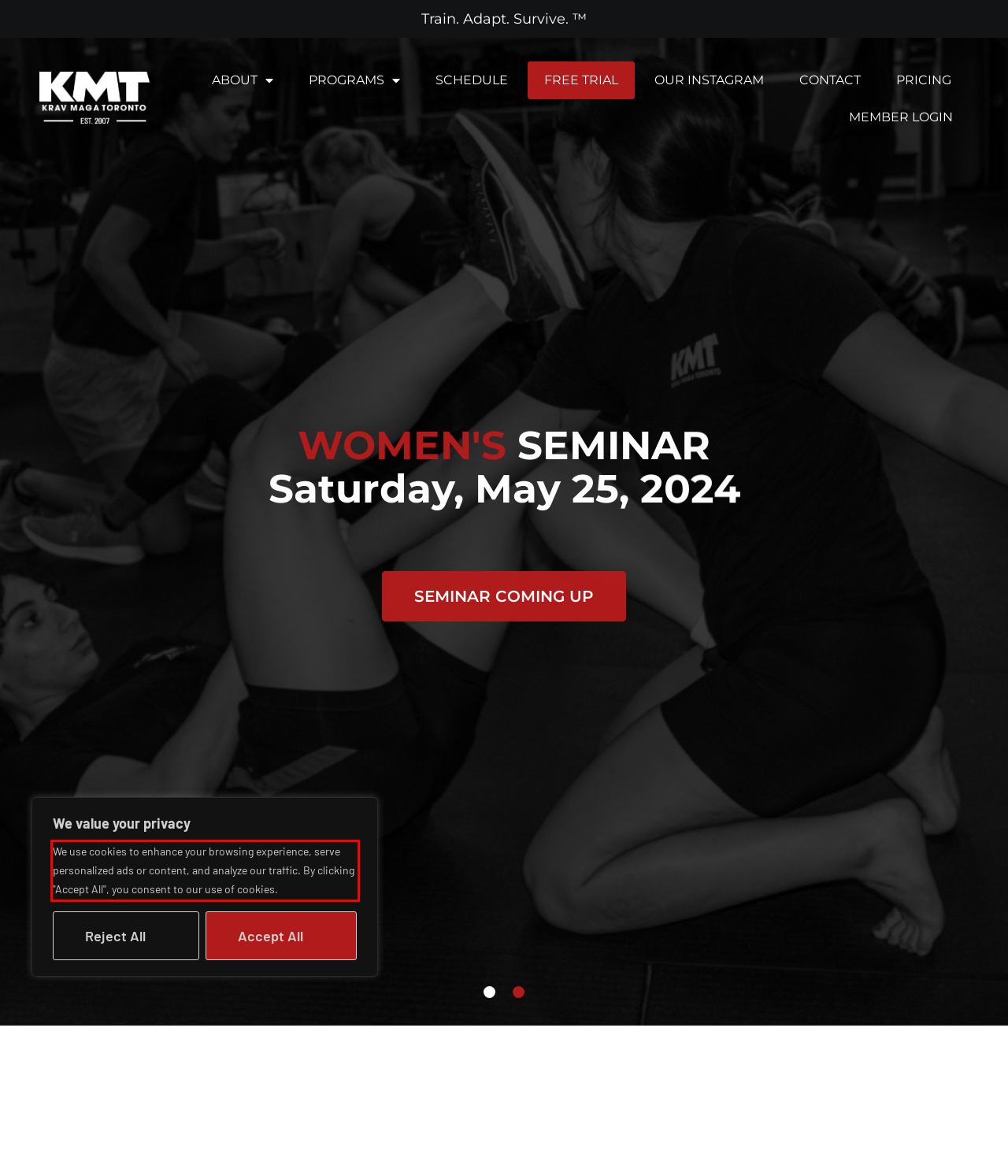The screenshot provided shows a webpage with a red bounding box. Apply OCR to the text within this red bounding box and provide the extracted content.

We use cookies to enhance your browsing experience, serve personalized ads or content, and analyze our traffic. By clicking "Accept All", you consent to our use of cookies.